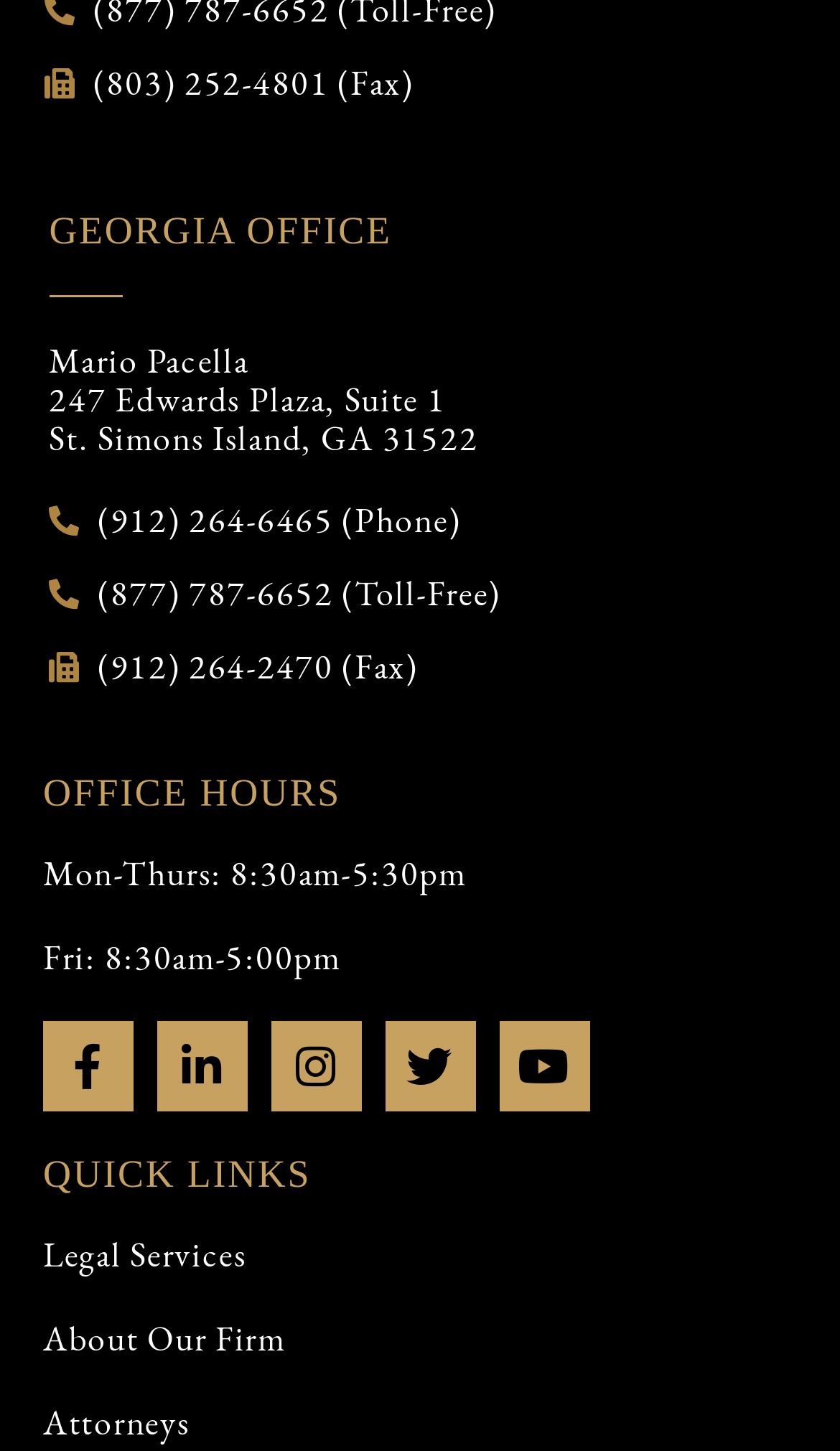Determine the bounding box coordinates for the HTML element described here: "Instagram".

[0.323, 0.704, 0.43, 0.766]